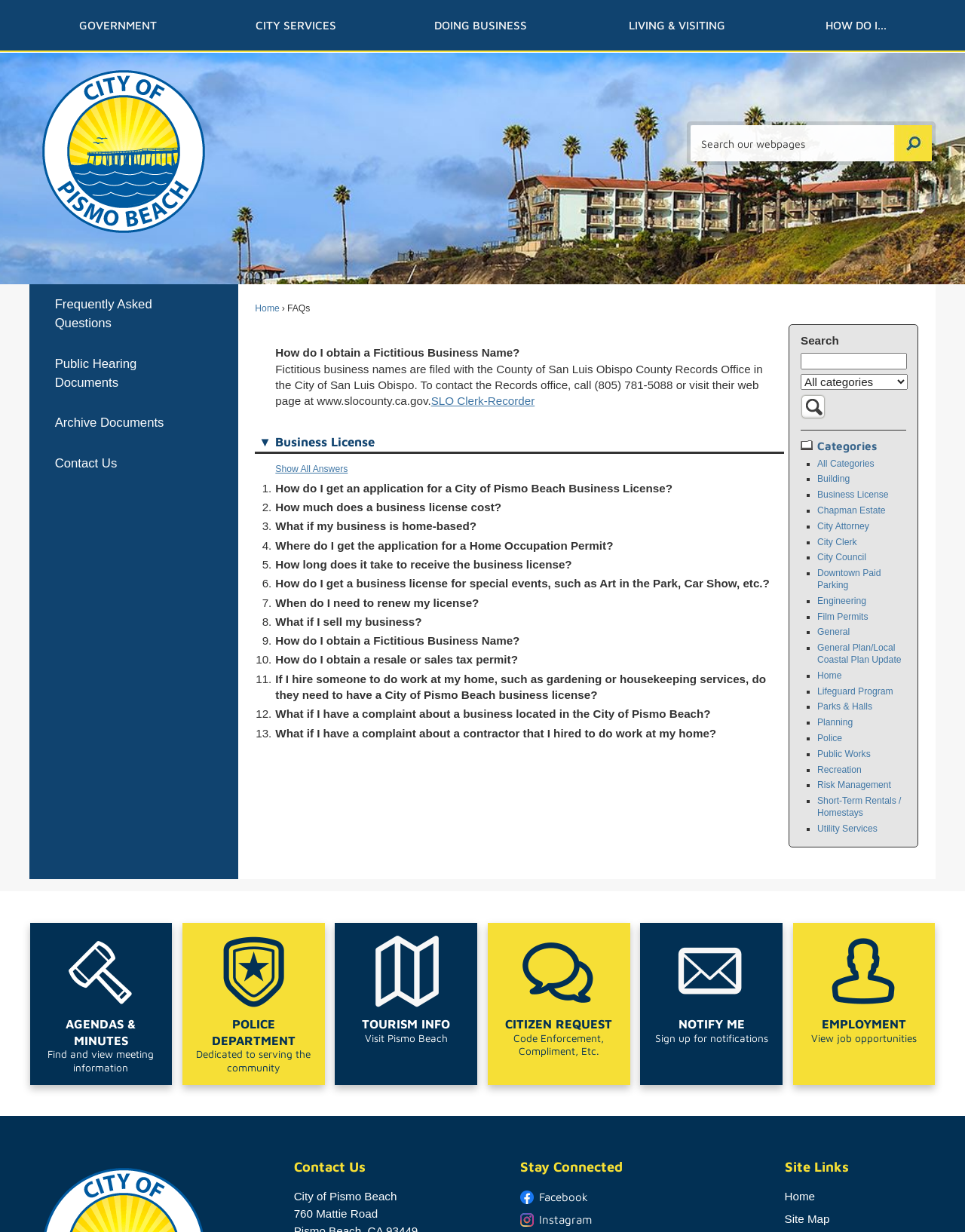What is the name of the city where fictitious business names are filed?
Relying on the image, give a concise answer in one word or a brief phrase.

San Luis Obispo